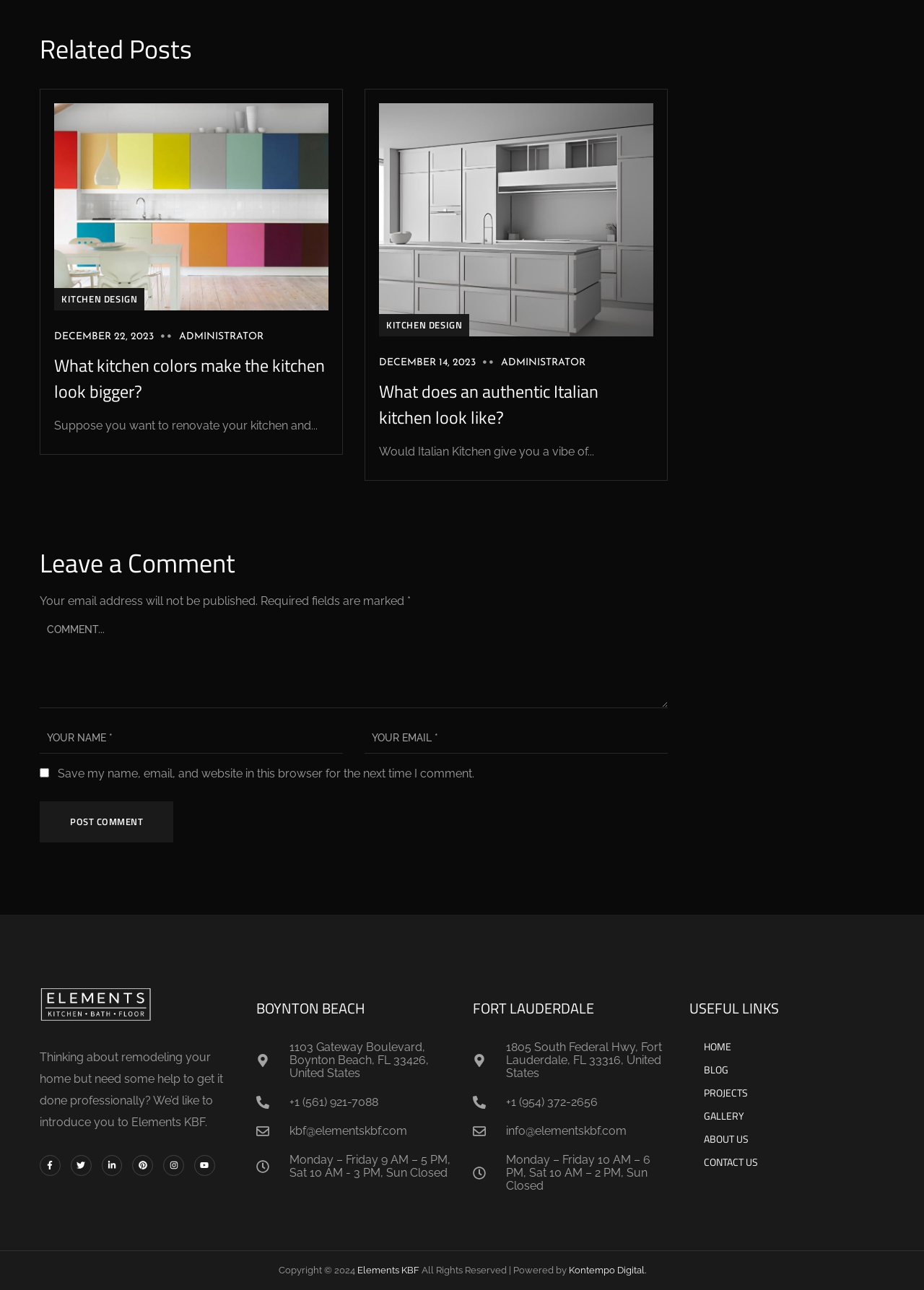Specify the bounding box coordinates of the area to click in order to follow the given instruction: "Click on the 'Entertainment' link."

None